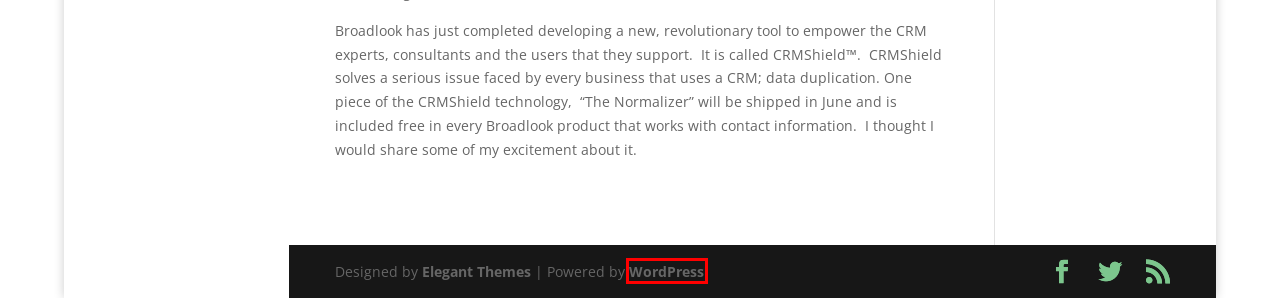Review the screenshot of a webpage containing a red bounding box around an element. Select the description that best matches the new webpage after clicking the highlighted element. The options are:
A. Data Quality | Donato Diorio
B. Brand & SEO | Donato Diorio
C. Blog Tool, Publishing Platform, and CMS – WordPress.org
D. The Future | Donato Diorio
E. Big Data & A.I. | Donato Diorio
F. The Most Popular WordPress Themes In The World
G. Trade shows | Donato Diorio
H. Sales & Marketing Process | Donato Diorio

C